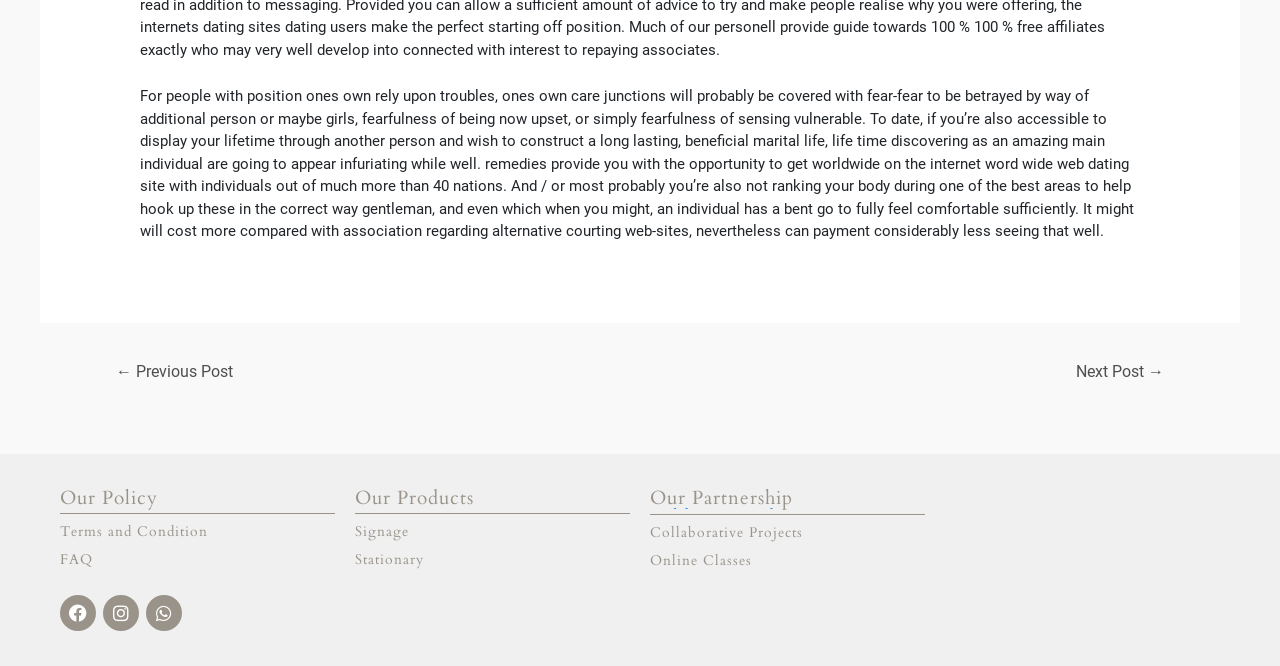Using the webpage screenshot, locate the HTML element that fits the following description and provide its bounding box: "Stationary".

[0.277, 0.819, 0.492, 0.861]